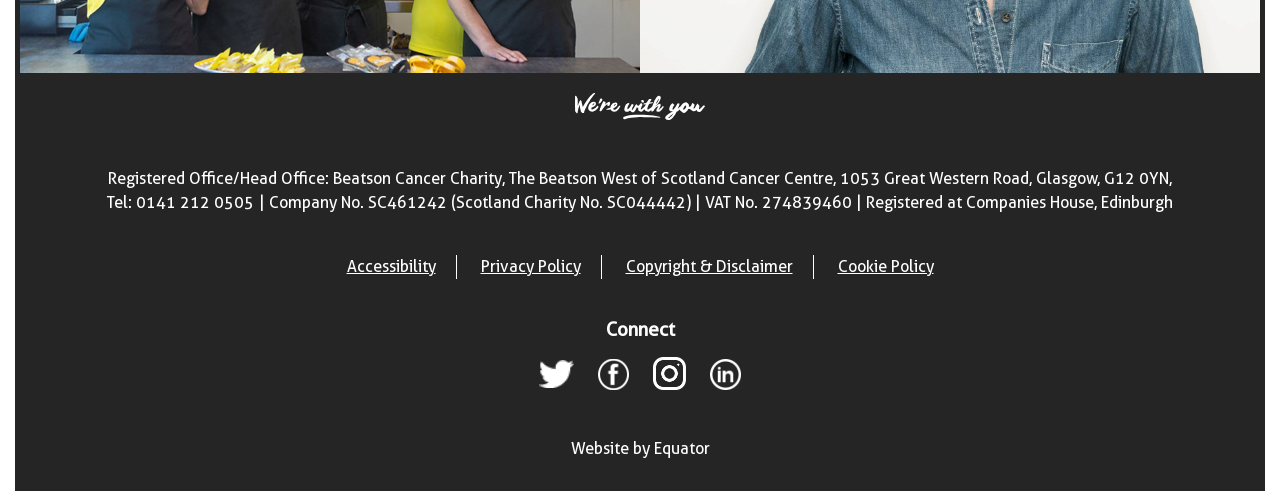Give a short answer to this question using one word or a phrase:
How many links are there in the footer section?

5